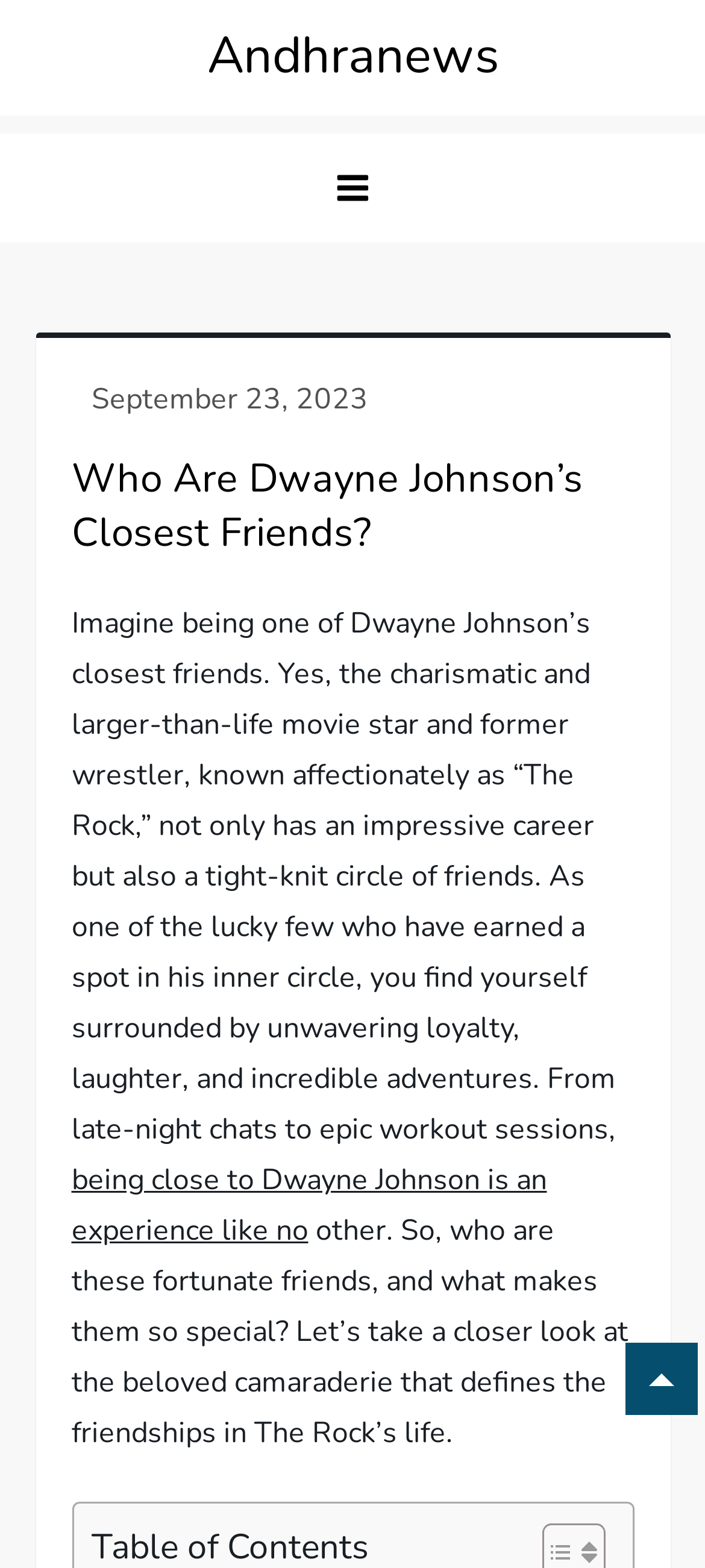Using the description: "September 23, 2023September 24, 2023", determine the UI element's bounding box coordinates. Ensure the coordinates are in the format of four float numbers between 0 and 1, i.e., [left, top, right, bottom].

[0.129, 0.242, 0.522, 0.267]